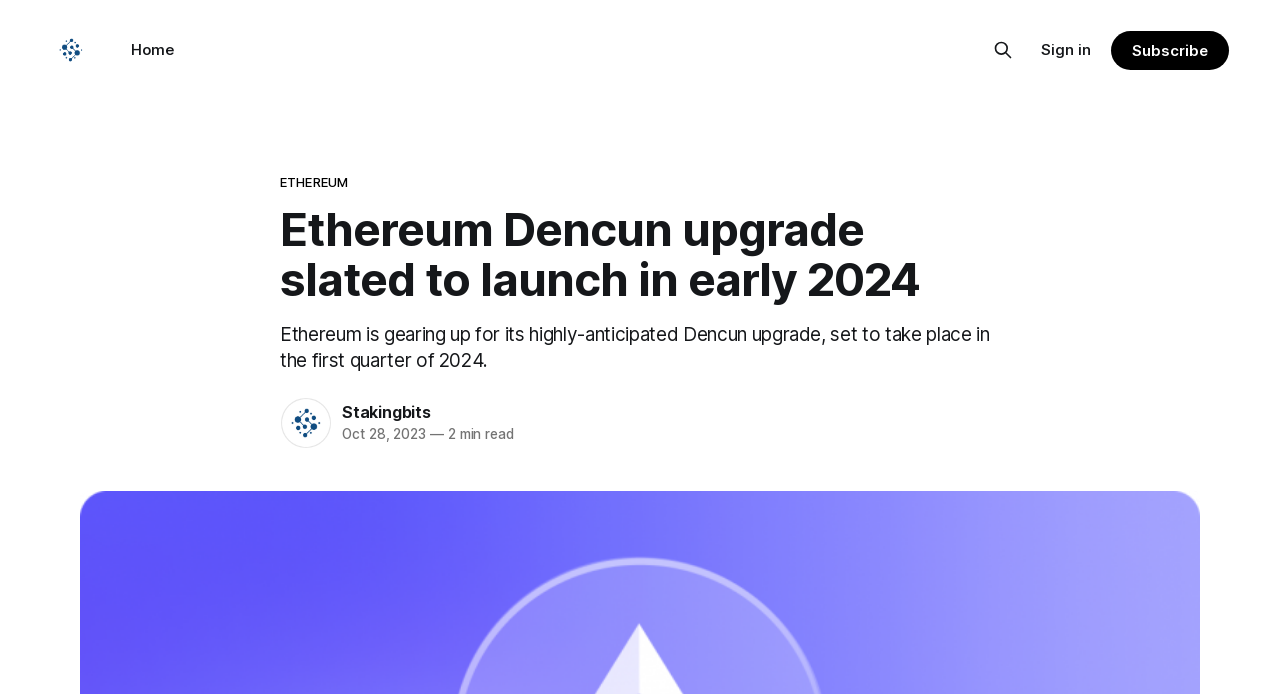Show the bounding box coordinates of the region that should be clicked to follow the instruction: "Click on the Stakingbits link."

[0.04, 0.043, 0.071, 0.101]